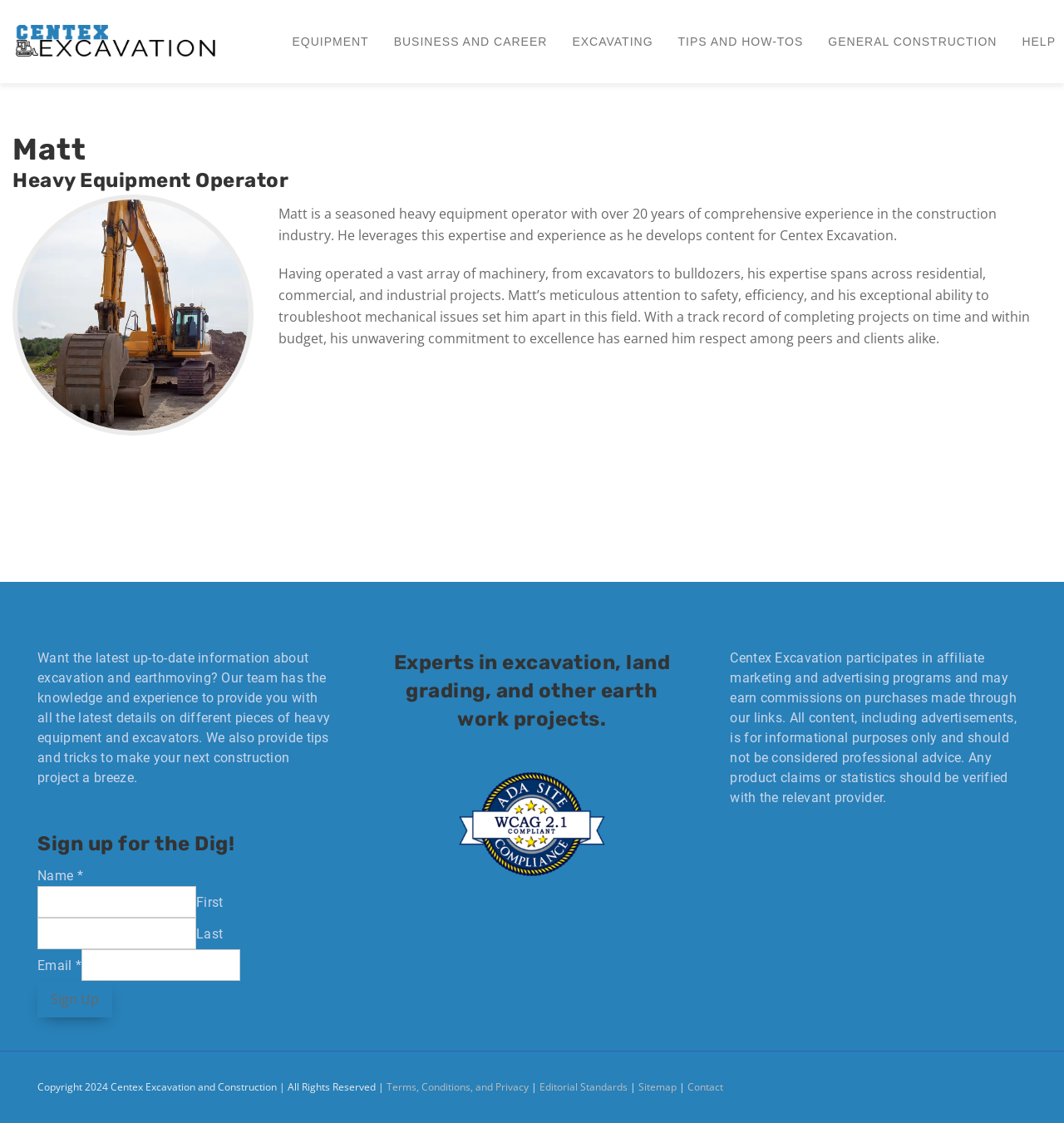Locate the bounding box coordinates of the clickable region to complete the following instruction: "Contact Centex Excavation."

[0.646, 0.959, 0.68, 0.978]